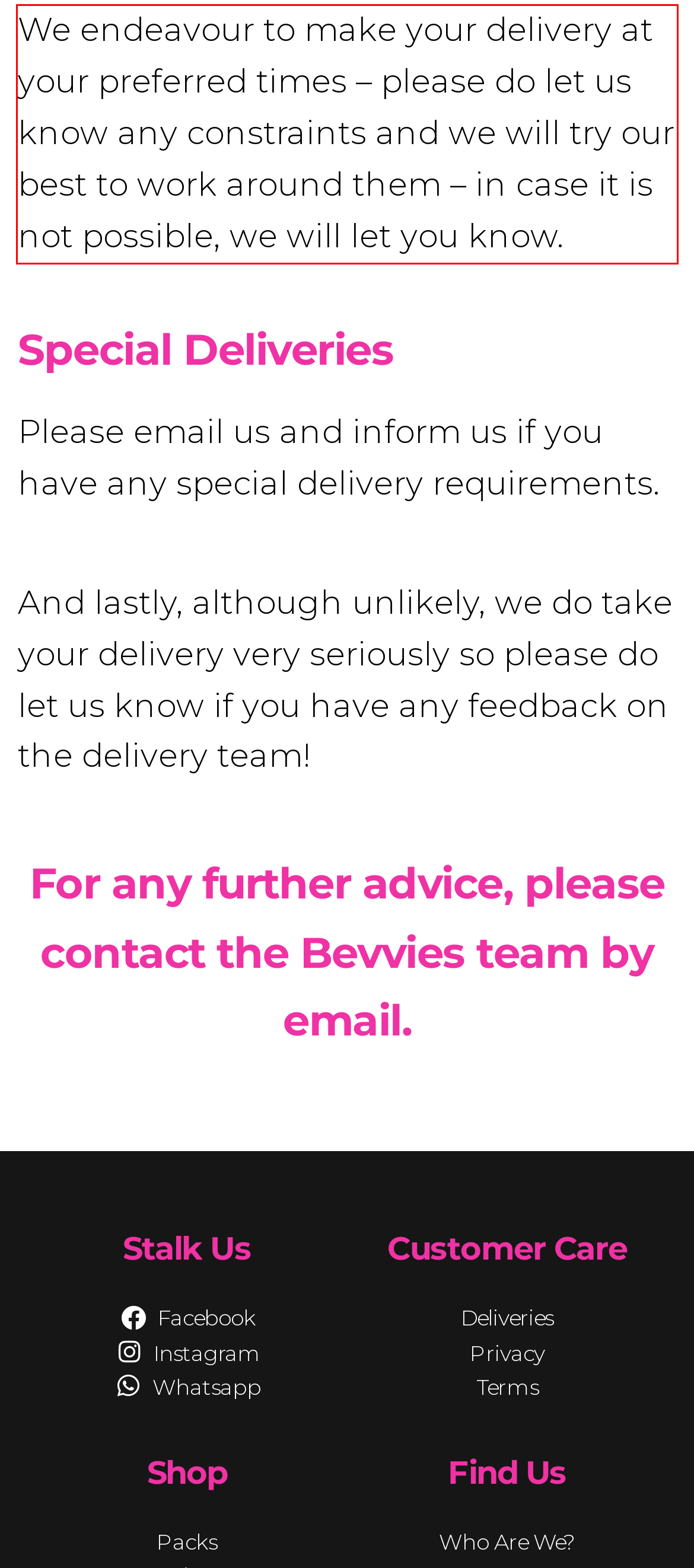Please examine the screenshot of the webpage and read the text present within the red rectangle bounding box.

We endeavour to make your delivery at your preferred times – please do let us know any constraints and we will try our best to work around them – in case it is not possible, we will let you know.